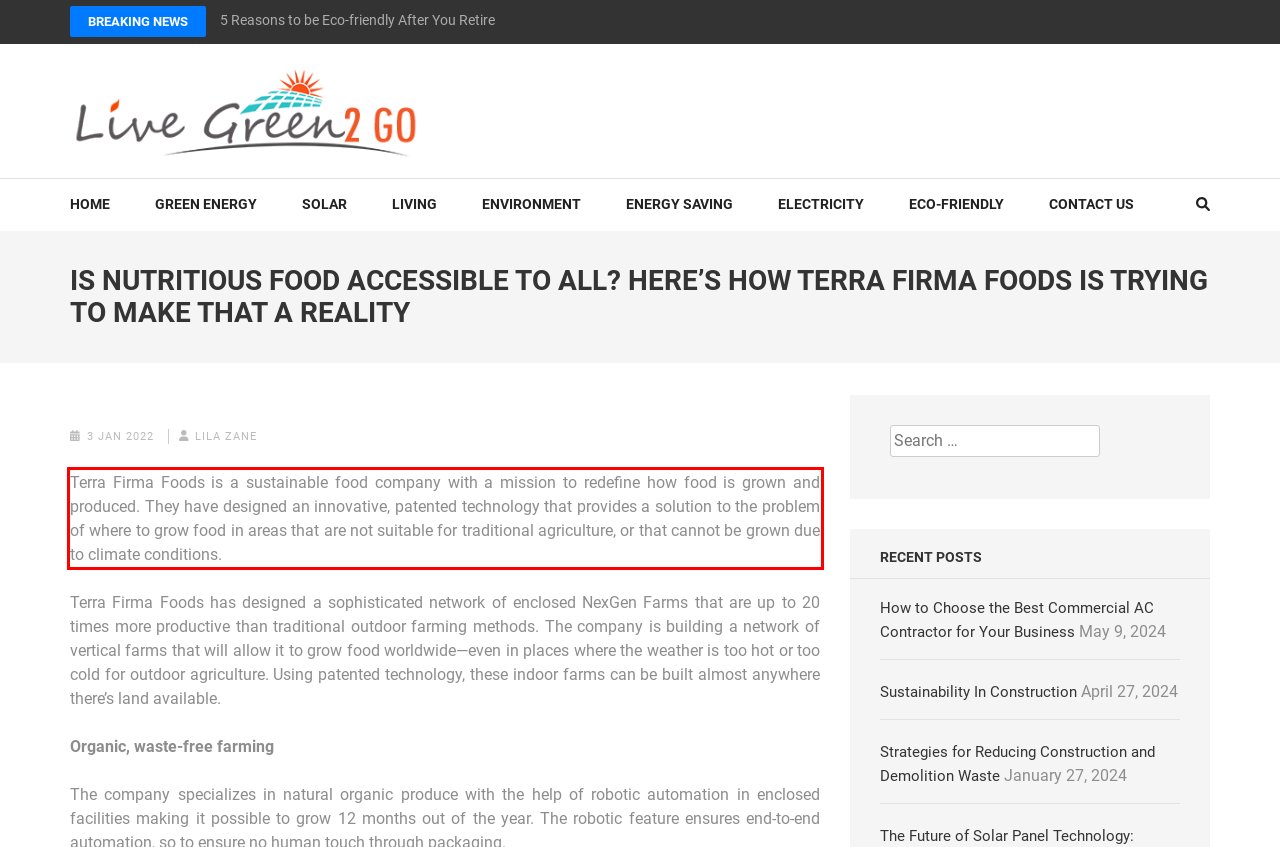Please extract the text content from the UI element enclosed by the red rectangle in the screenshot.

Terra Firma Foods is a sustainable food company with a mission to redefine how food is grown and produced. They have designed an innovative, patented technology that provides a solution to the problem of where to grow food in areas that are not suitable for traditional agriculture, or that cannot be grown due to climate conditions.